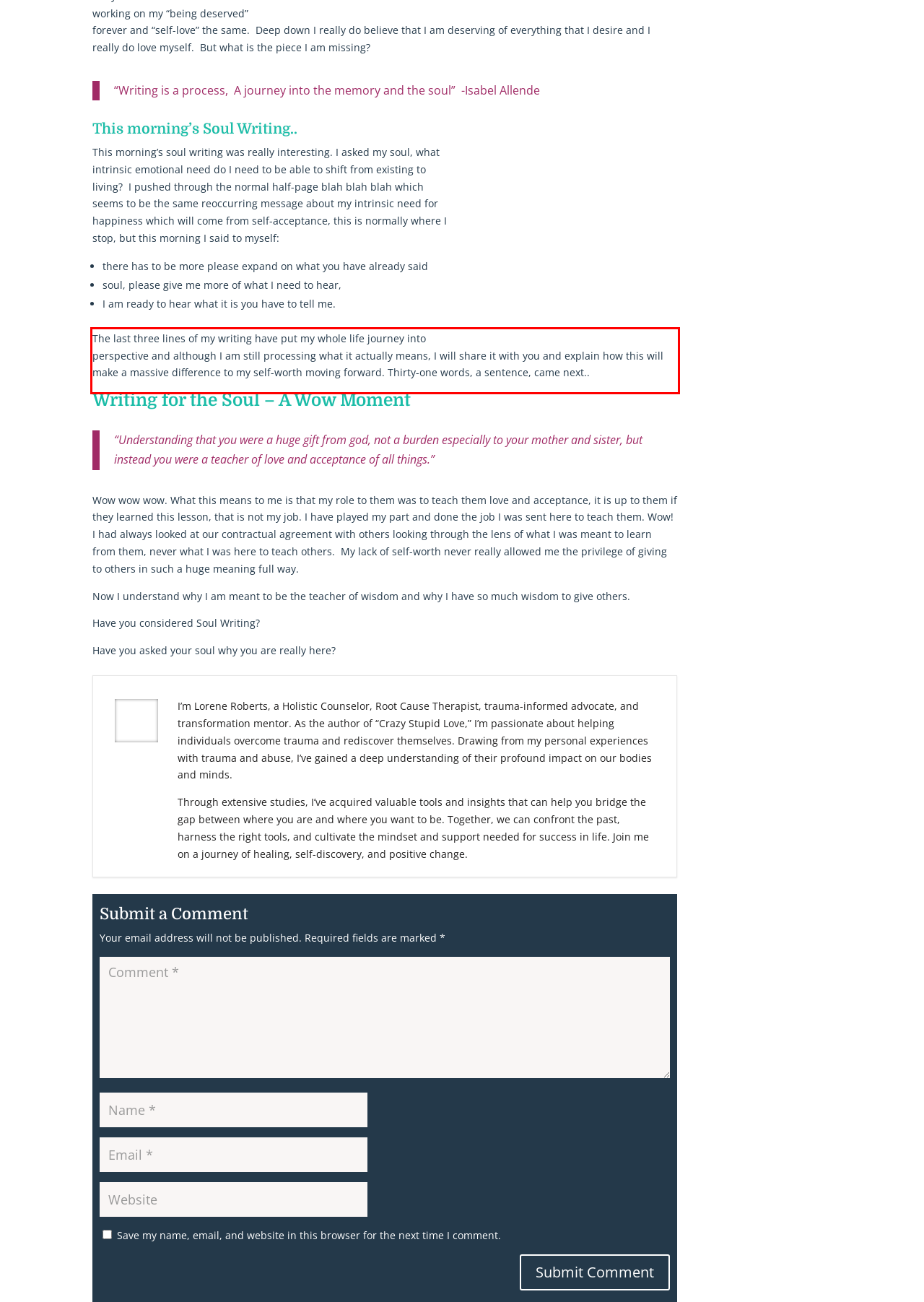Given a screenshot of a webpage with a red bounding box, extract the text content from the UI element inside the red bounding box.

The last three lines of my writing have put my whole life journey into perspective and although I am still processing what it actually means, I will share it with you and explain how this will make a massive difference to my self-worth moving forward. Thirty-one words, a sentence, came next..